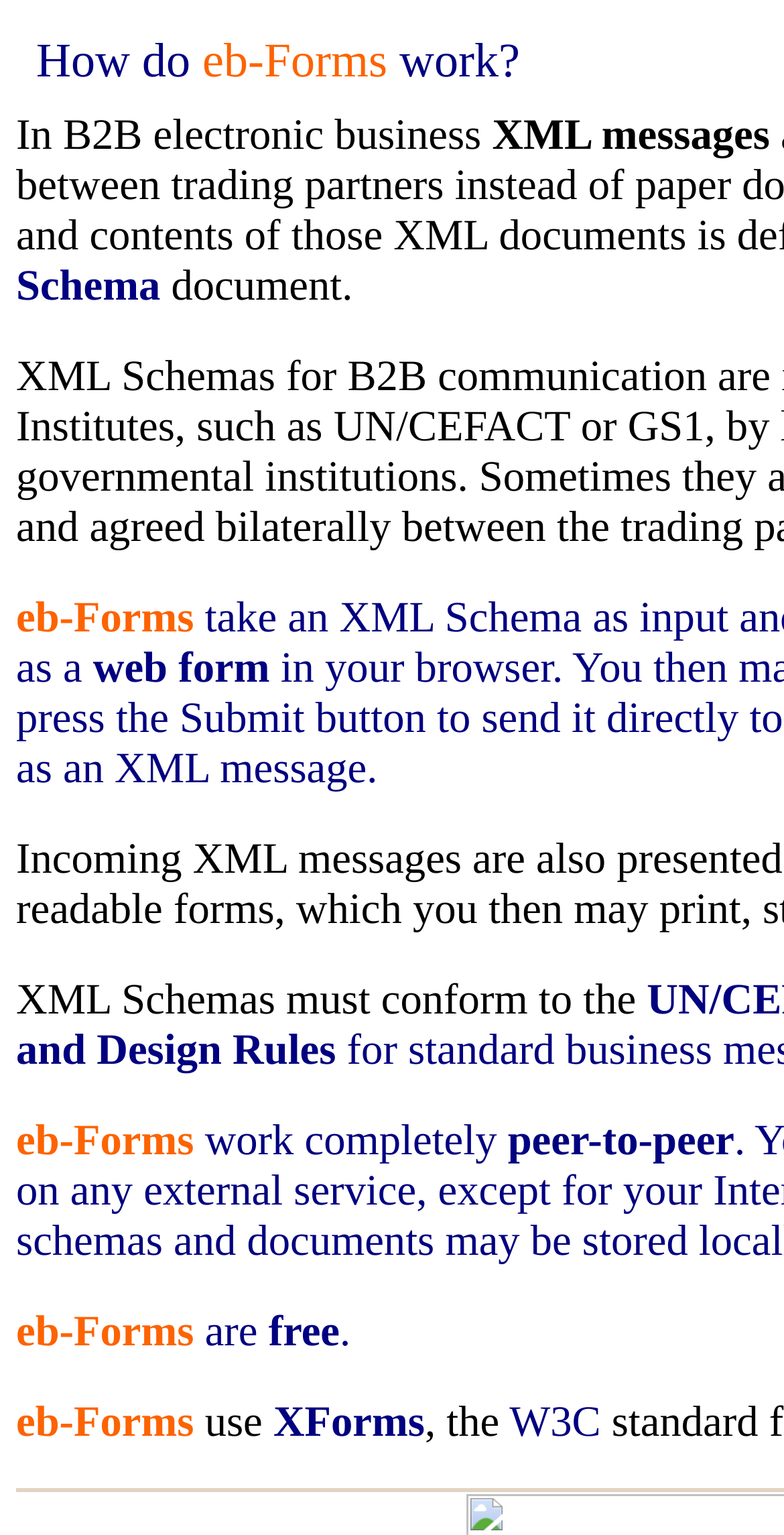Summarize the contents and layout of the webpage in detail.

The webpage is about eb-Forms, a topic related to electronic business and XML messages. At the top, there are two short questions, "How do" and "work?" placed side by side. Below them, there is a brief introduction to B2B electronic business and XML messages. 

On the left side, there is a prominent title "eb-Forms" followed by a description of a web form. Below this title, there are several paragraphs of text explaining the requirements for XML Schemas, how eb-Forms work completely in a peer-to-peer manner, and the benefits of being free. 

The text is organized in a vertical layout, with each paragraph or sentence placed below the previous one. There are two links, "XForms" and "W3C", placed at the bottom of the page, which are likely related to the topic of eb-Forms and its connection to web standards.